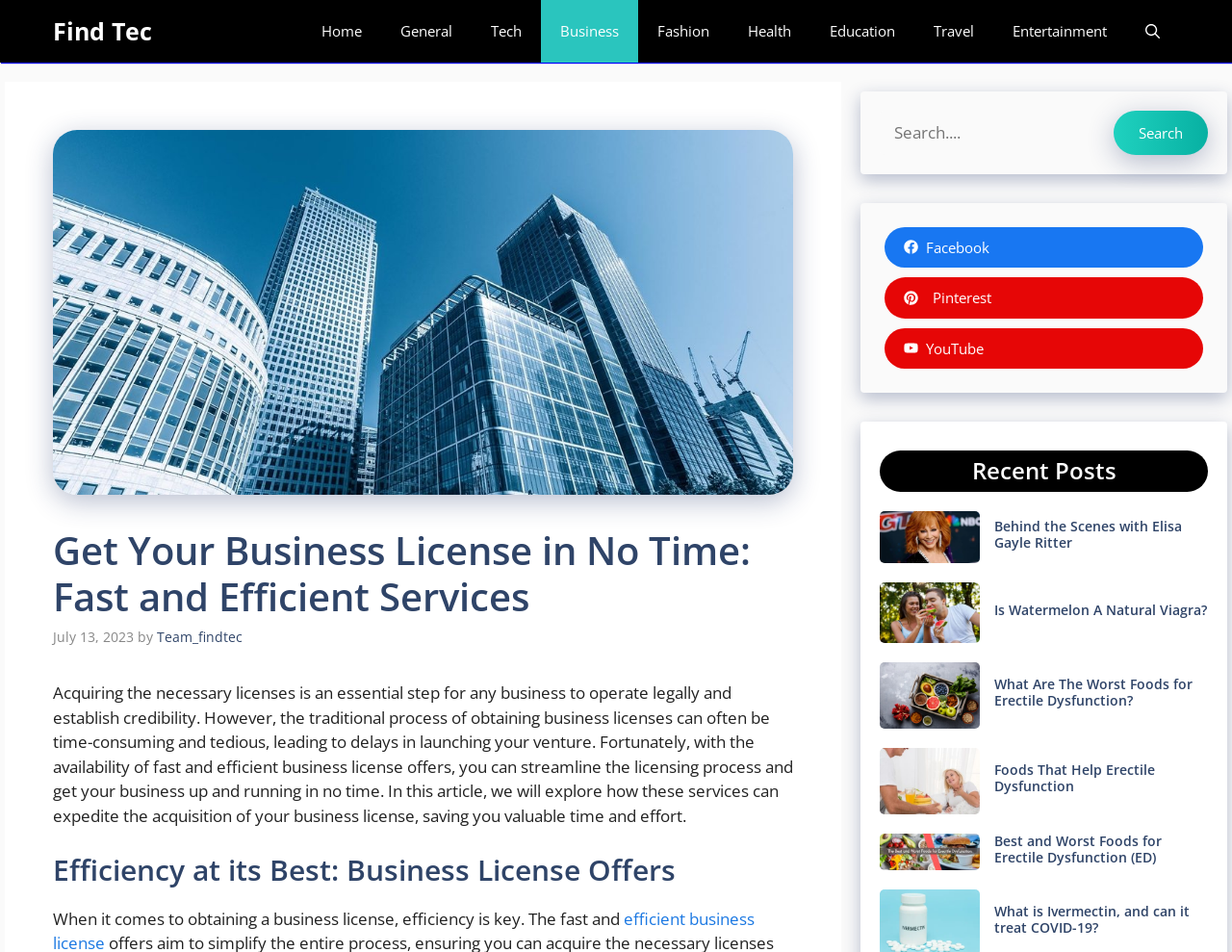Determine the bounding box coordinates of the region that needs to be clicked to achieve the task: "Go to Home page".

[0.245, 0.0, 0.309, 0.066]